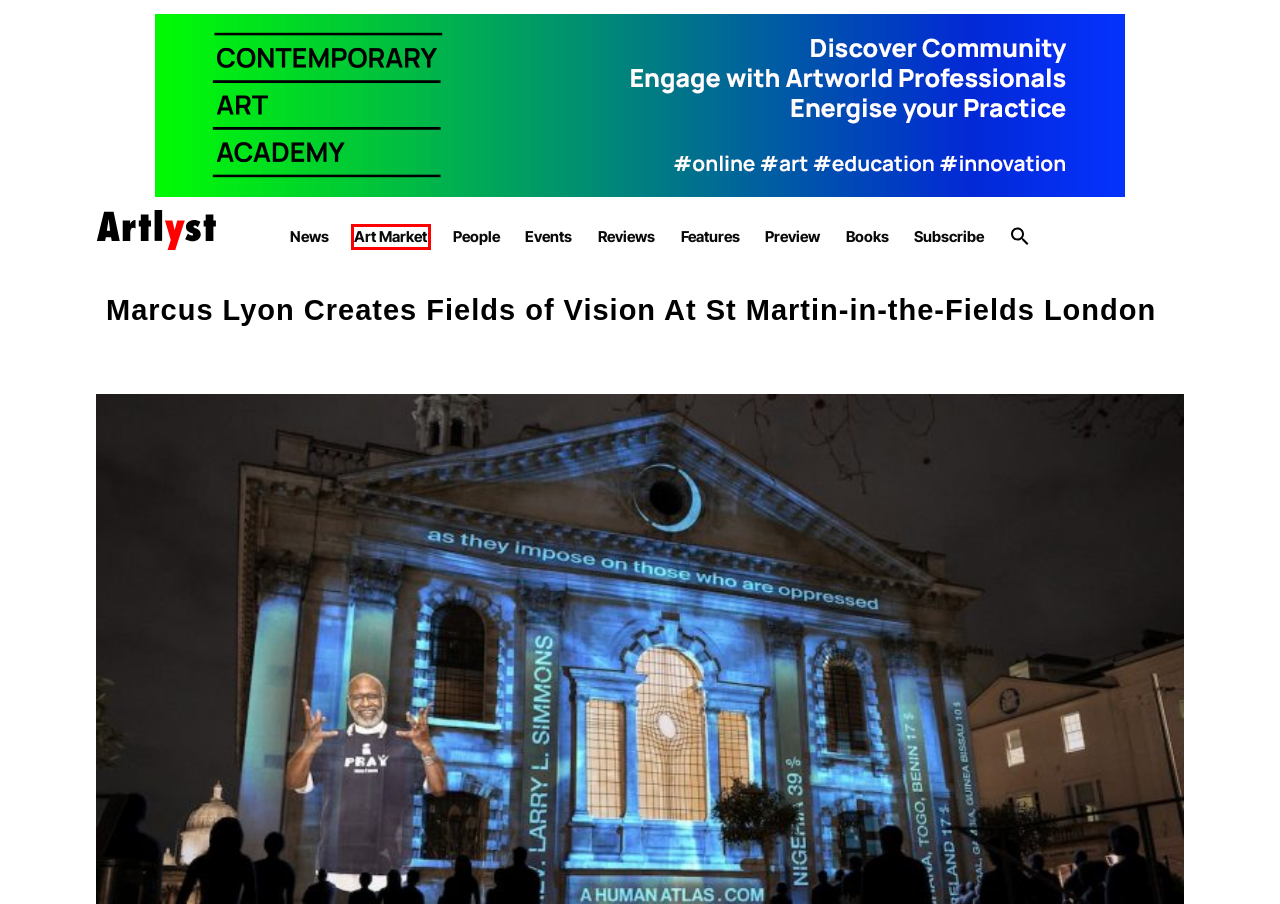You are presented with a screenshot of a webpage with a red bounding box. Select the webpage description that most closely matches the new webpage after clicking the element inside the red bounding box. The options are:
A. Subscribe - Artlyst
B. People Archives - Artlyst
C. Reviews Archives - Artlyst
D. Books For Sale Archives - Artlyst
E. Features Archives - Artlyst
F. Preview Archives - Artlyst
G. Art Market News Archives - Artlyst
H. Events Archives - Artlyst

G